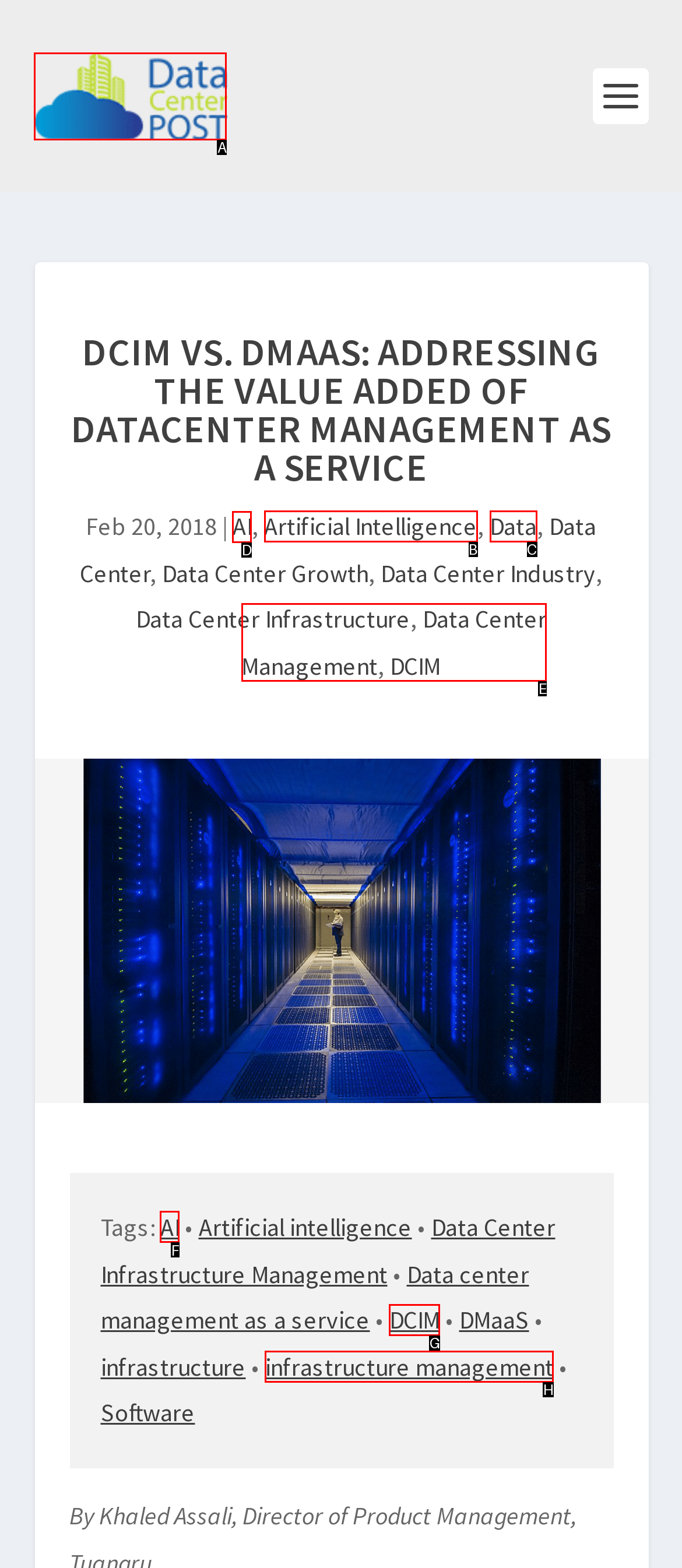Identify the letter of the option that should be selected to accomplish the following task: Visit the AI page. Provide the letter directly.

D